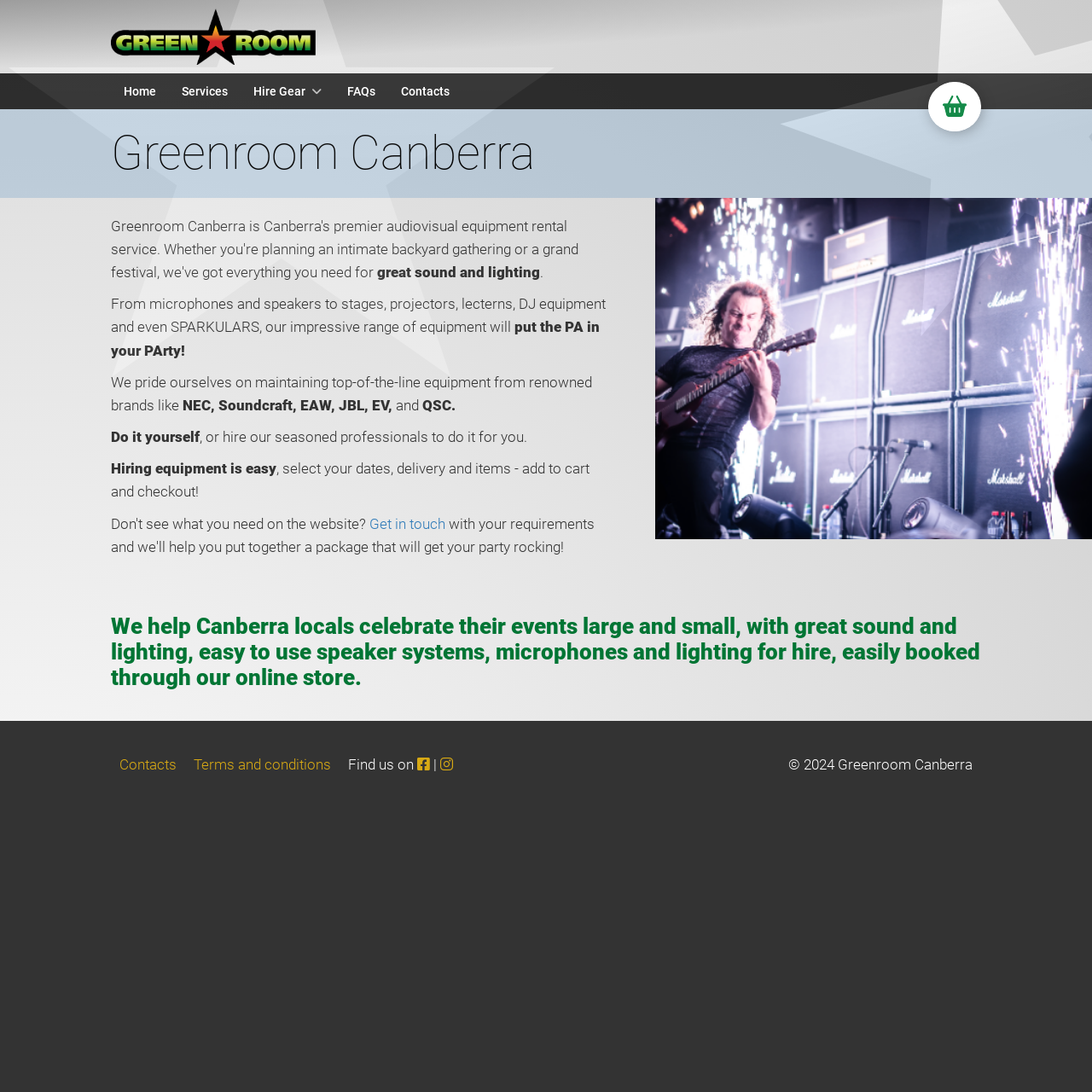Identify the bounding box coordinates for the region to click in order to carry out this instruction: "Check out". Provide the coordinates using four float numbers between 0 and 1, formatted as [left, top, right, bottom].

[0.85, 0.075, 0.898, 0.12]